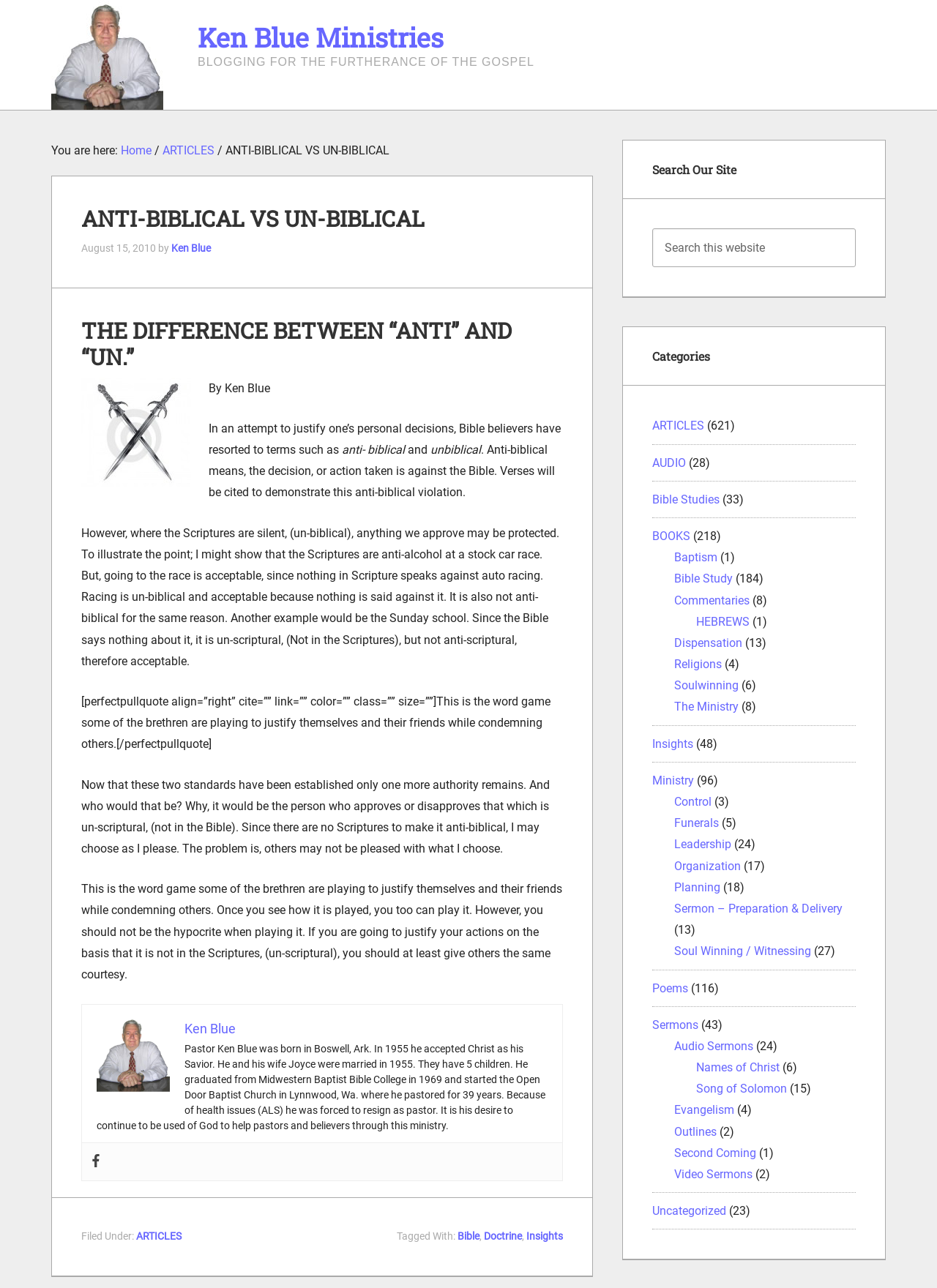Determine the bounding box of the UI component based on this description: "Sermon – Preparation & Delivery". The bounding box coordinates should be four float values between 0 and 1, i.e., [left, top, right, bottom].

[0.72, 0.7, 0.899, 0.711]